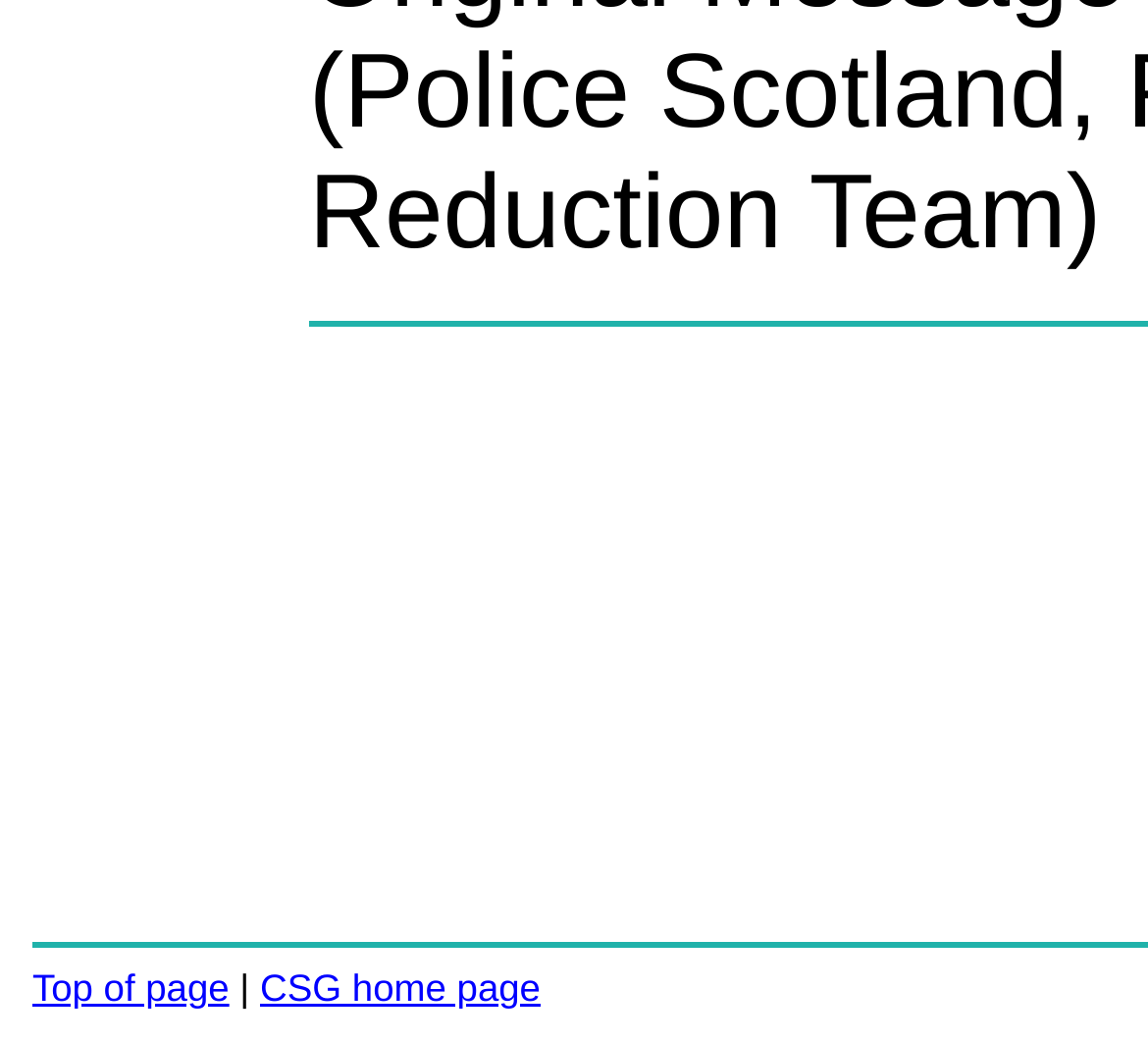Given the webpage screenshot, identify the bounding box of the UI element that matches this description: "CSG home page".

[0.226, 0.927, 0.471, 0.969]